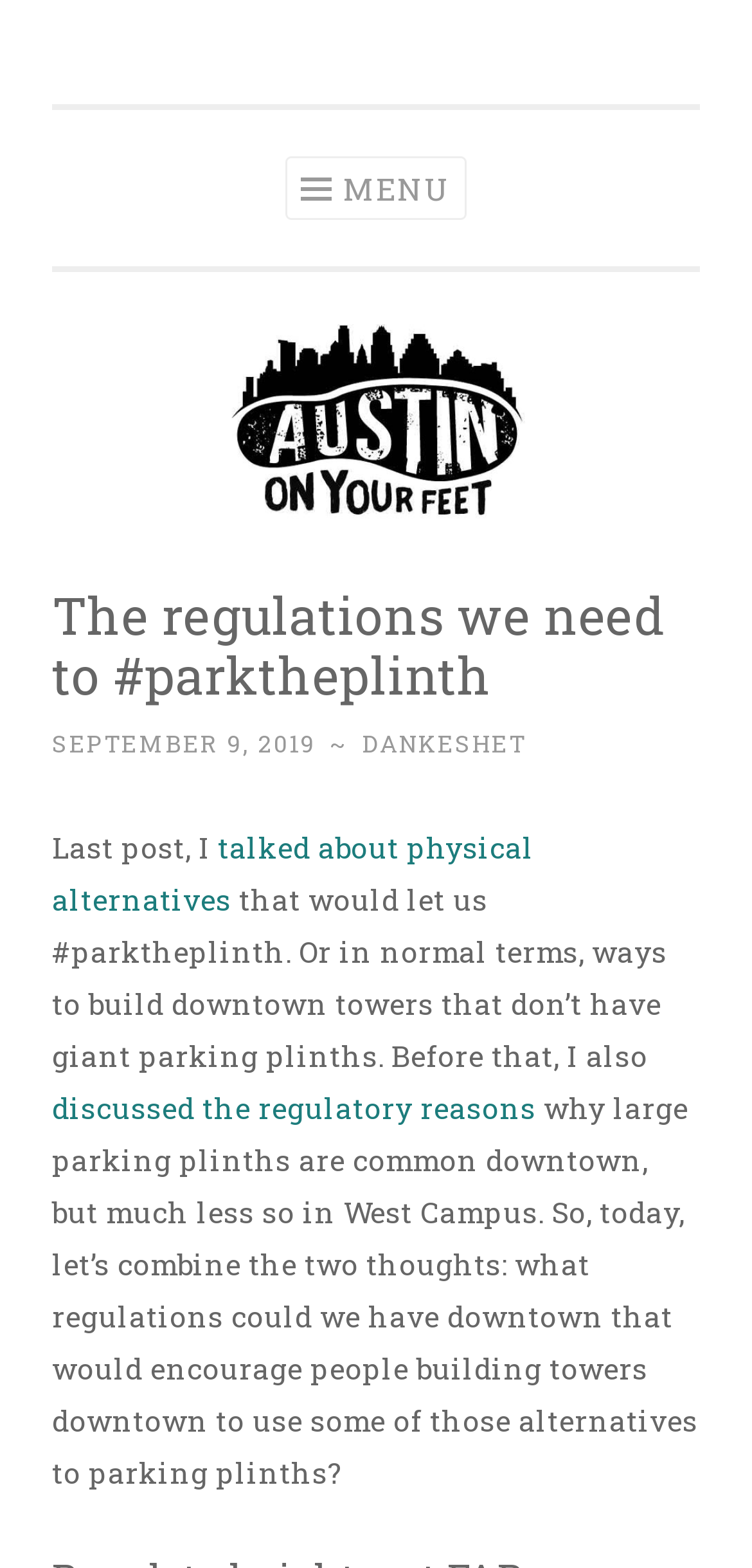What is the main heading displayed on the webpage? Please provide the text.

Austin on Your Feet